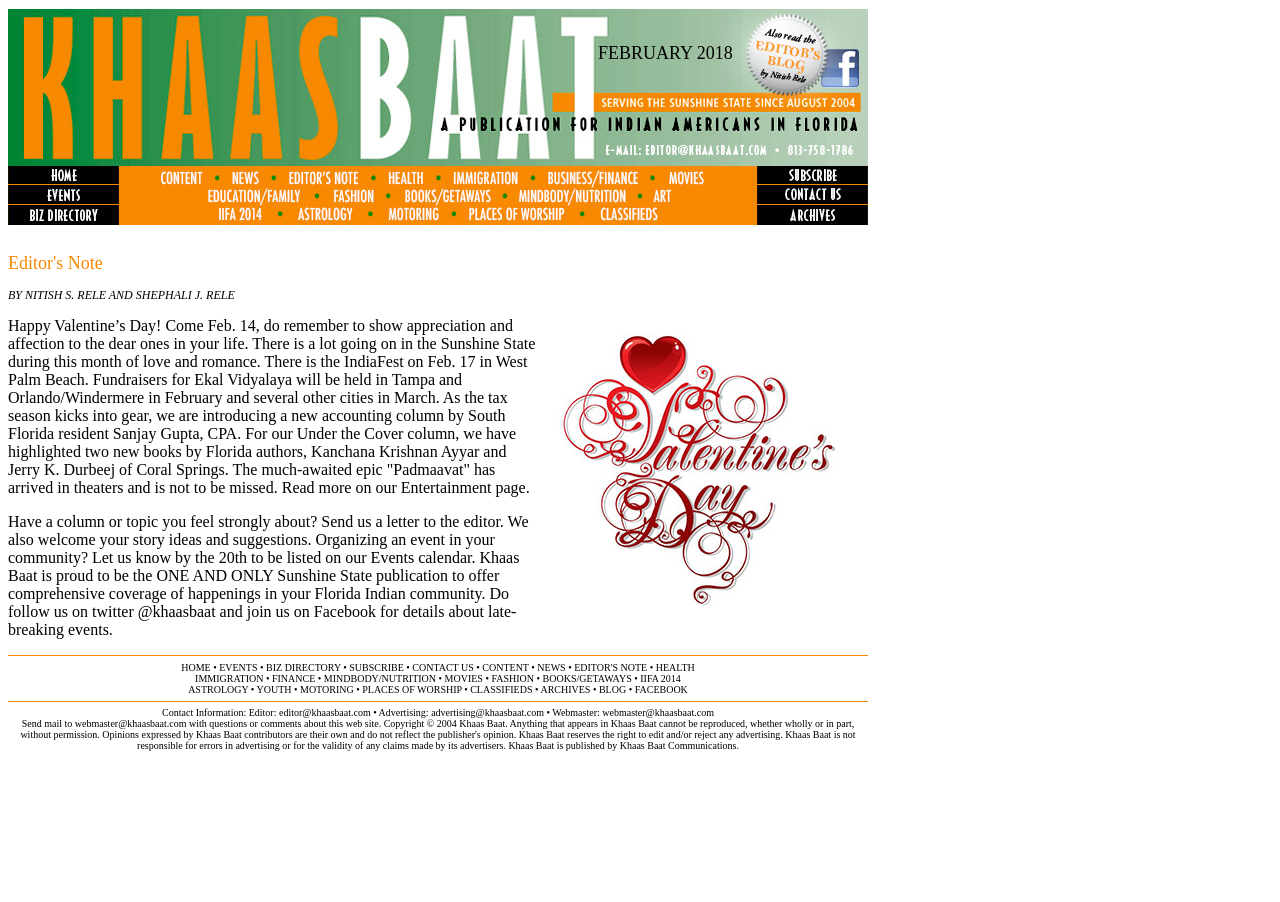Please specify the coordinates of the bounding box for the element that should be clicked to carry out this instruction: "View the Events page". The coordinates must be four float numbers between 0 and 1, formatted as [left, top, right, bottom].

[0.171, 0.734, 0.201, 0.746]